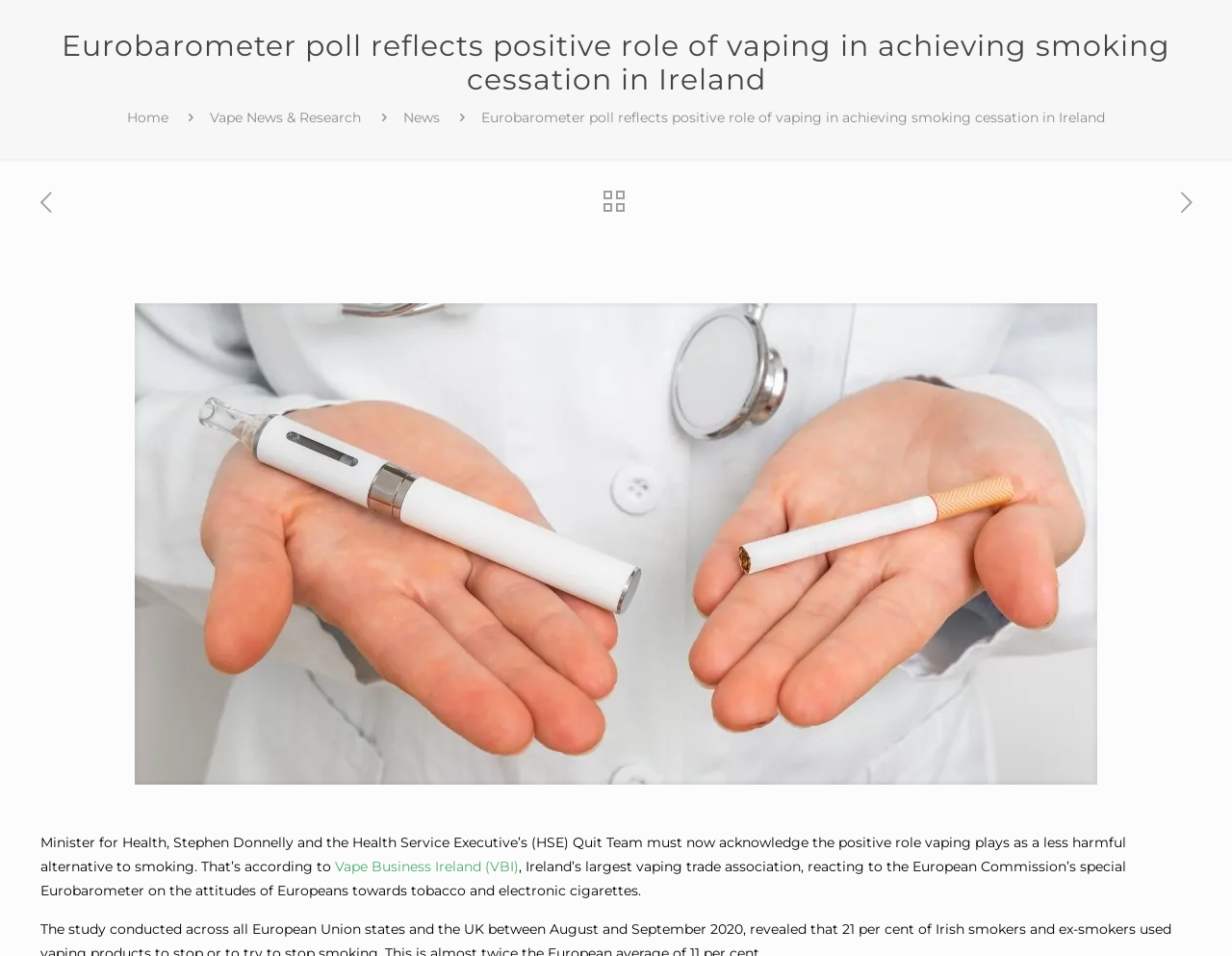Answer in one word or a short phrase: 
What is the topic of the special Eurobarometer?

attitudes towards tobacco and e-cigarettes